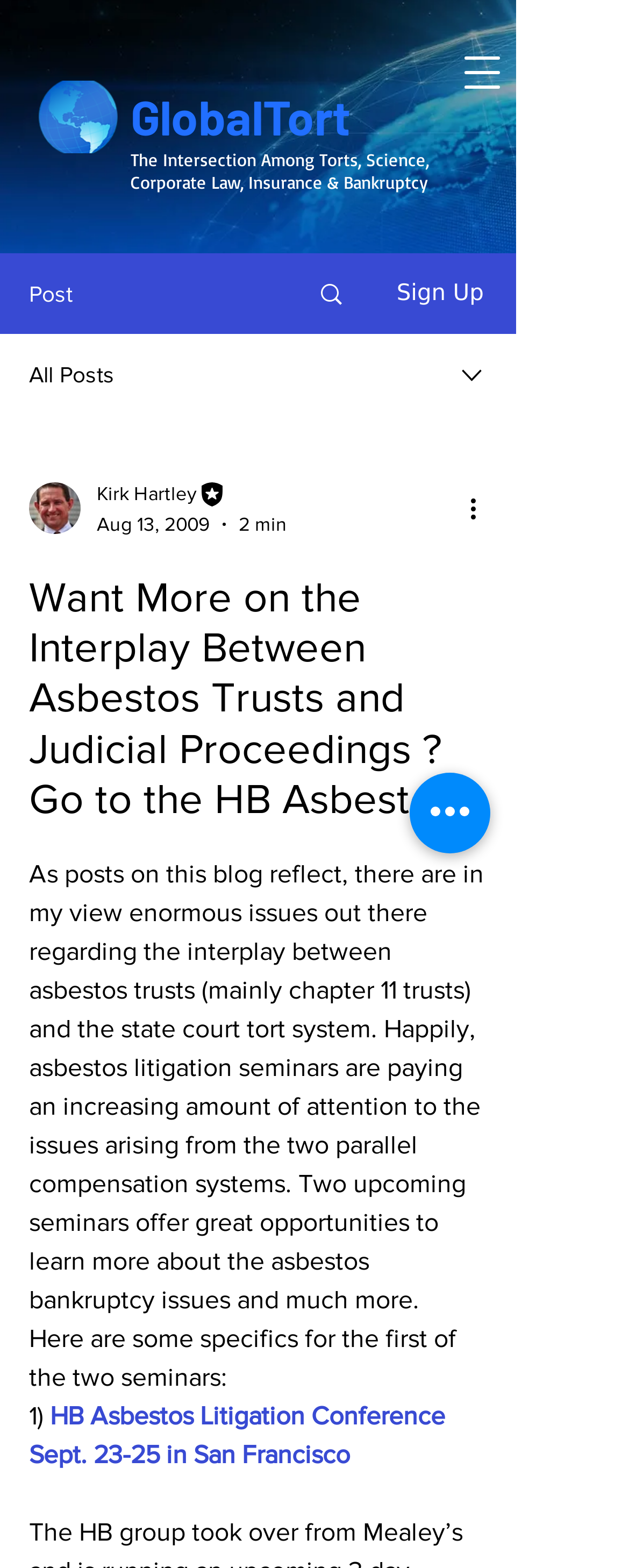Please identify the primary heading of the webpage and give its text content.

Want More on the Interplay Between Asbestos Trusts and Judicial Proceedings ? Go to the HB Asbestos